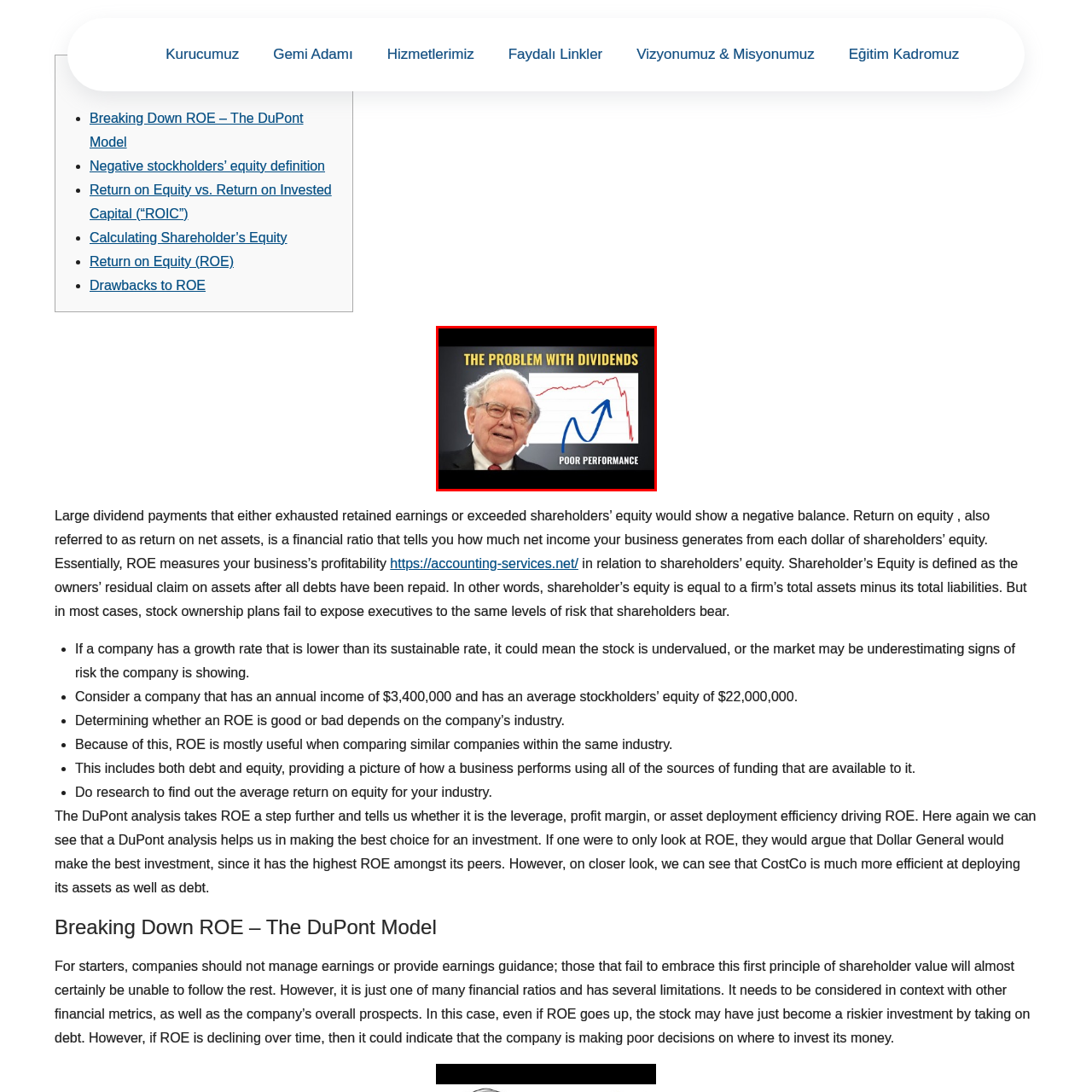Describe all the elements and activities occurring in the red-outlined area of the image extensively.

The image presents a critical perspective on dividends in investing, as indicated by the title "THE PROBLEM WITH DIVIDENDS" prominently displayed at the top. Below this title, a financial performance graph is depicted, showcasing a downward trend that suggests "POOR PERFORMANCE." Accompanying the text and graph is an image of a distinguished figure known for his insights into investment strategy, providing a contextual backdrop for the message conveyed. This imagery collectively emphasizes the potential drawbacks and risks associated with dividends, aligning with the concept that excessive reliance on dividend payments can lead to suboptimal investment outcomes.